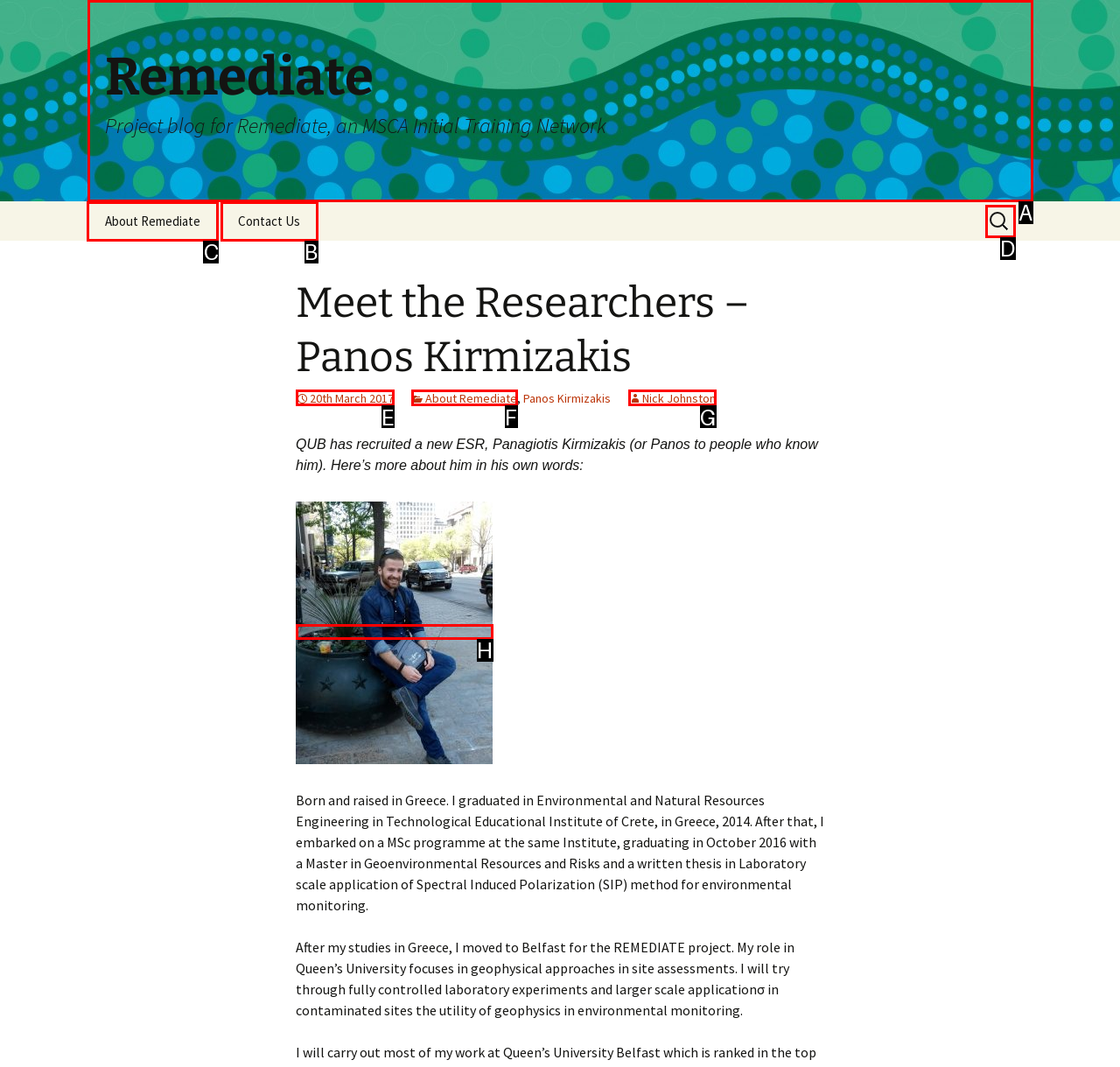Point out the letter of the HTML element you should click on to execute the task: Learn more about Remediate
Reply with the letter from the given options.

C